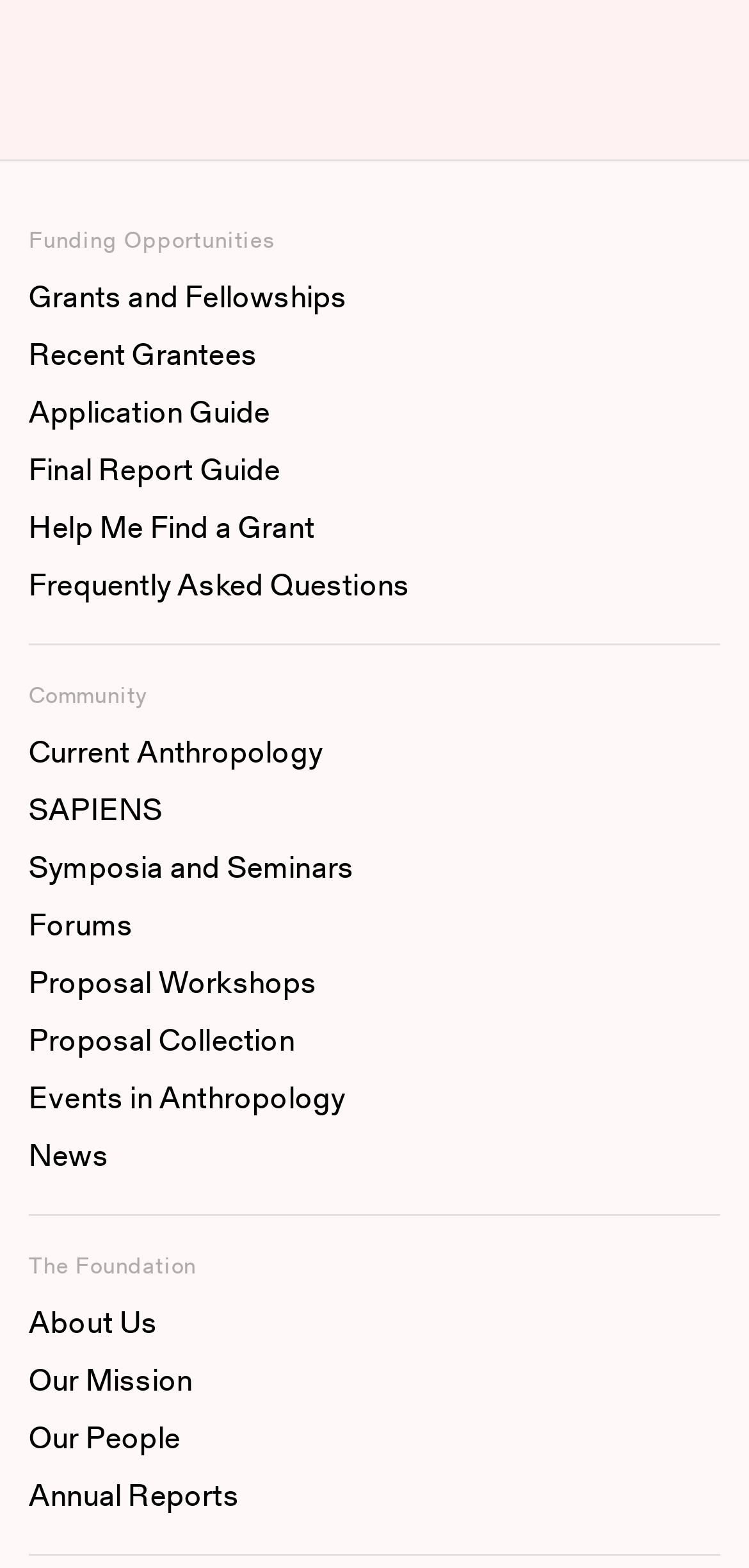Use a single word or phrase to answer the question:
What is the last link in the 'Funding Opportunities' menu?

Frequently Asked Questions